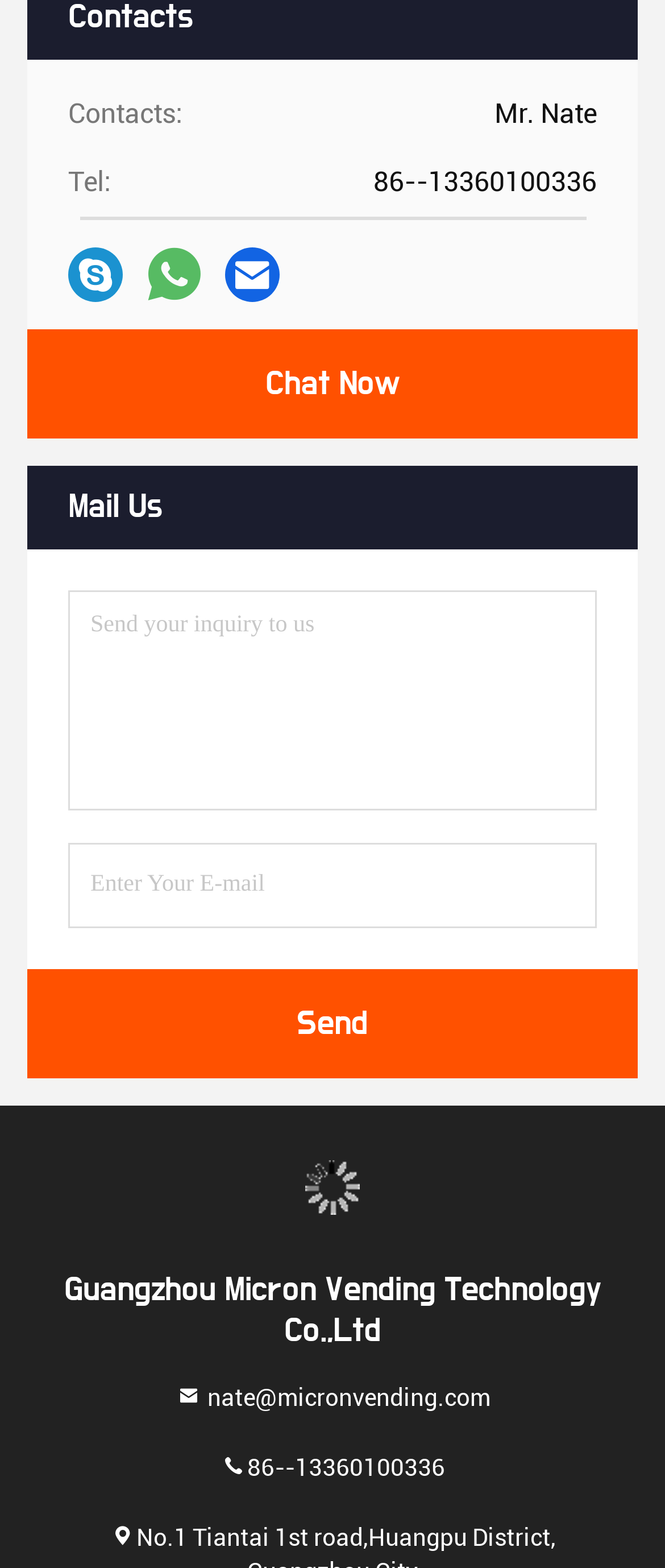Please mark the clickable region by giving the bounding box coordinates needed to complete this instruction: "Click the 'Chat Now' link".

[0.399, 0.233, 0.601, 0.255]